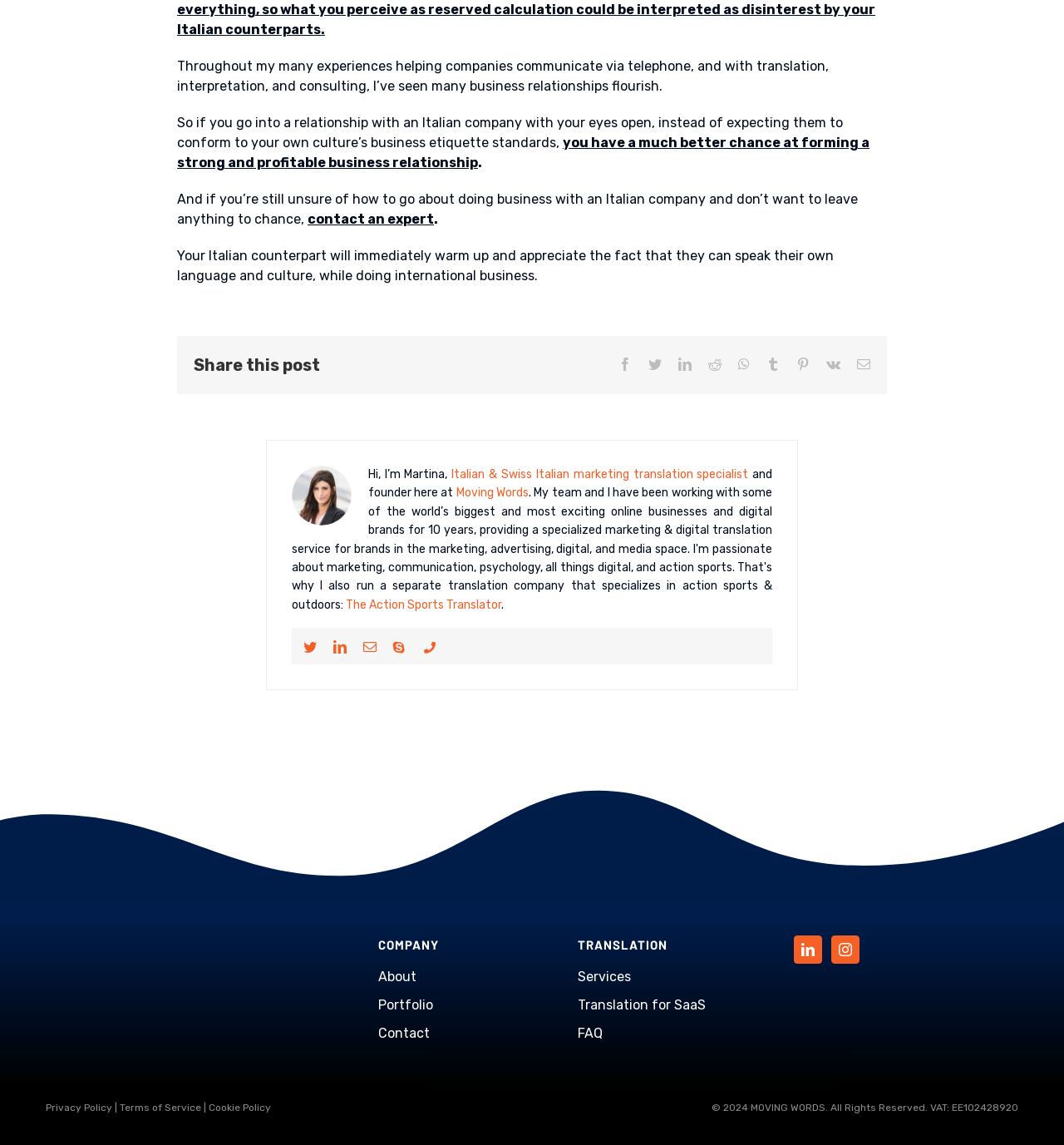Please locate the bounding box coordinates of the element that should be clicked to achieve the given instruction: "Learn more about Moving Words".

[0.429, 0.424, 0.497, 0.437]